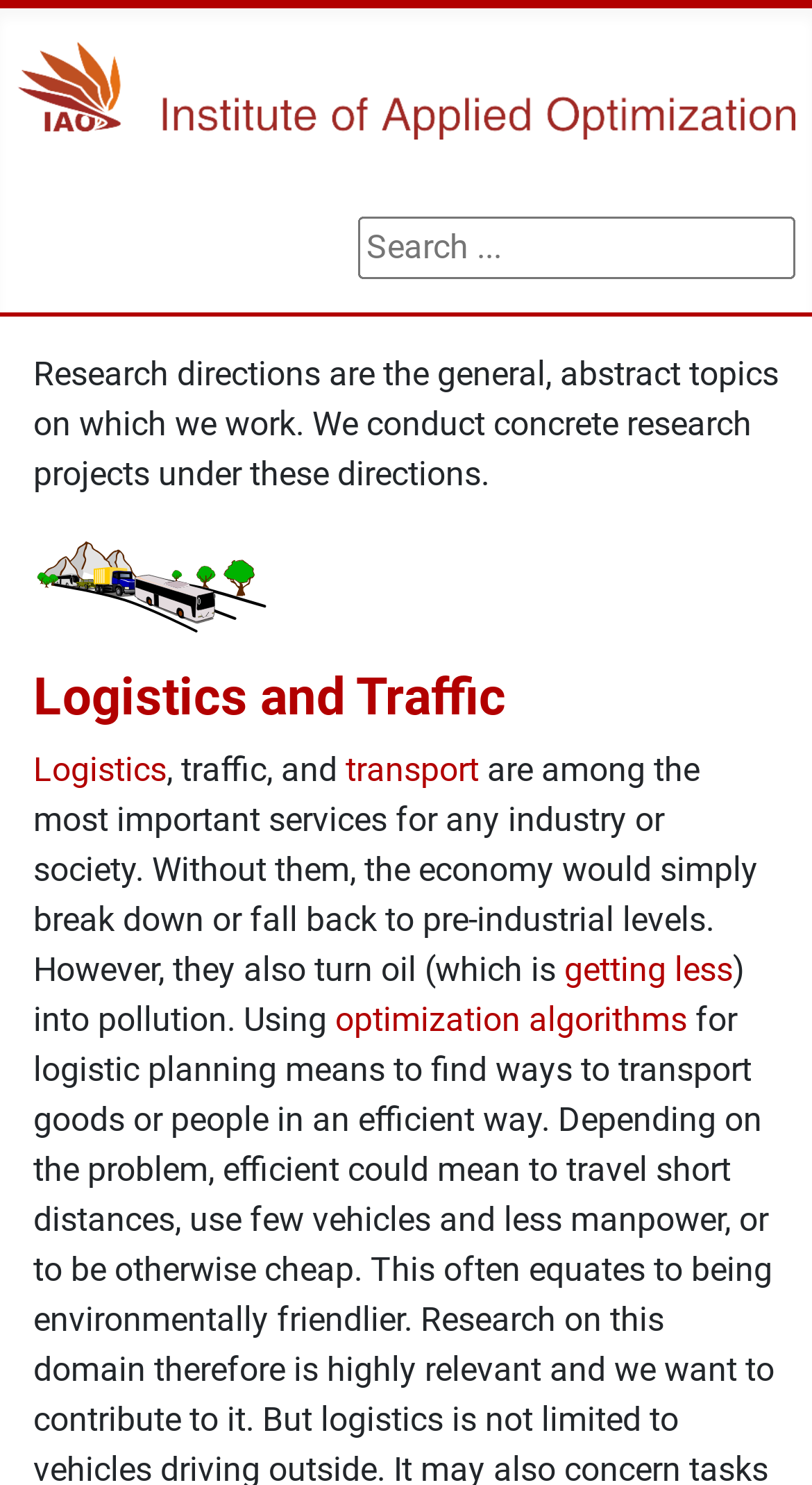Find the bounding box coordinates of the clickable area required to complete the following action: "Read more about optimization algorithms".

[0.413, 0.673, 0.846, 0.7]